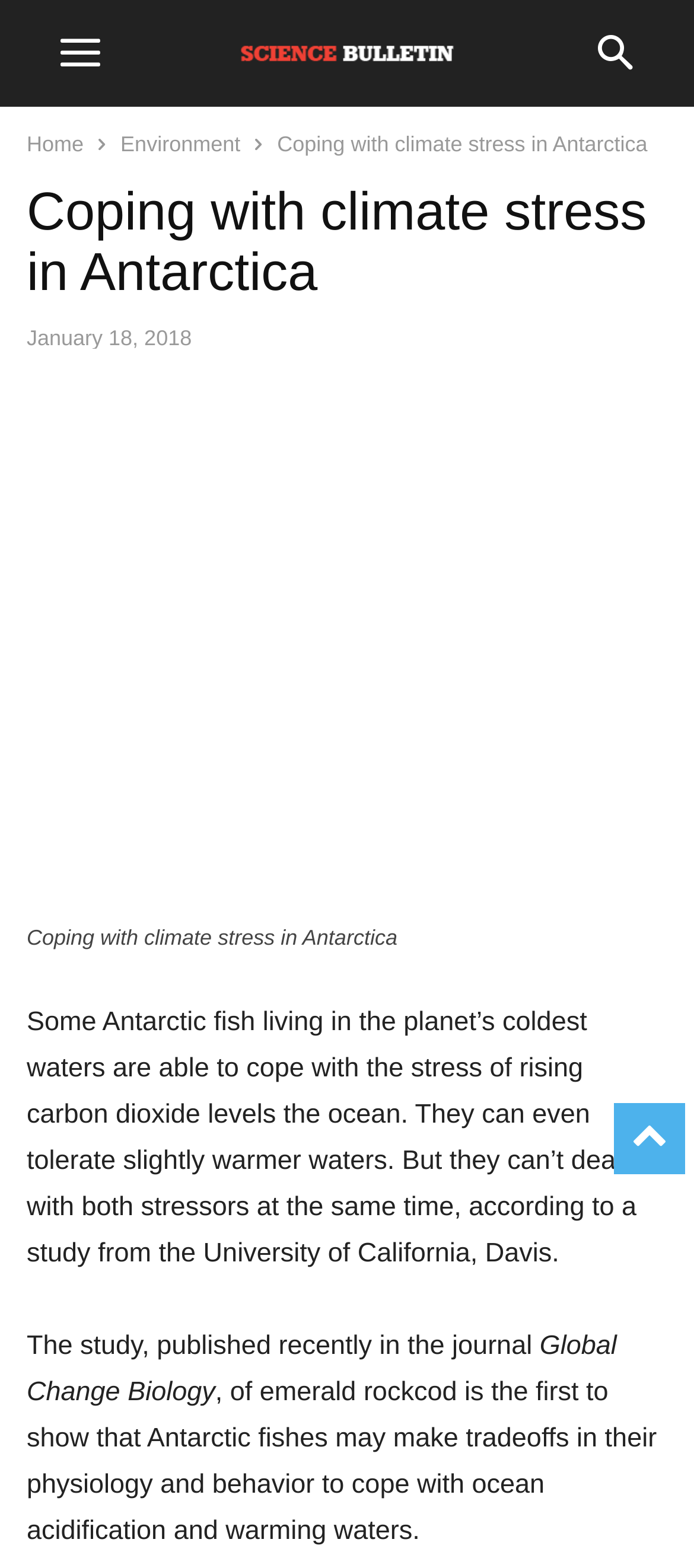What is the date of the article?
Using the visual information, respond with a single word or phrase.

January 18, 2018